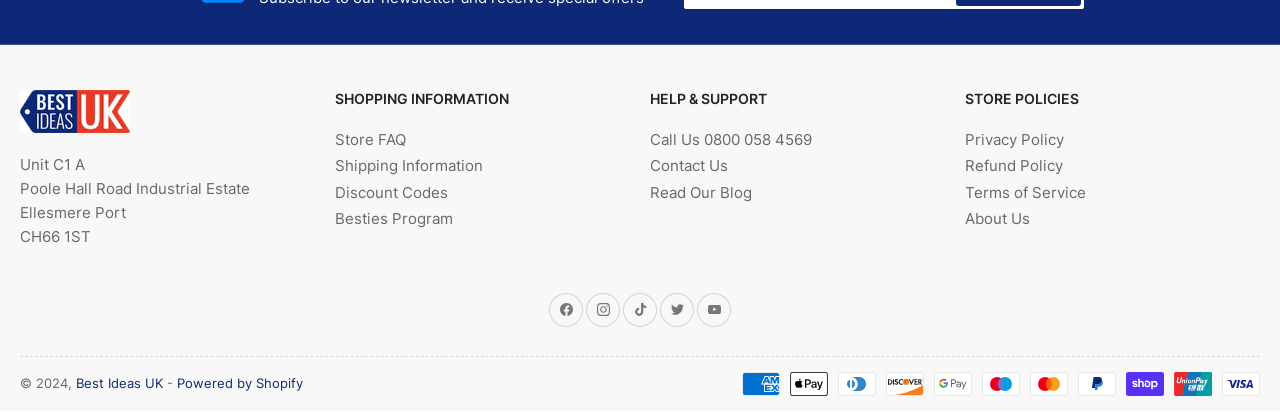What types of payment are accepted?
Kindly give a detailed and elaborate answer to the question.

I found the payment methods by looking at the images at the bottom of the page, which display various payment logos such as American Express, Apple Pay, and Visa.